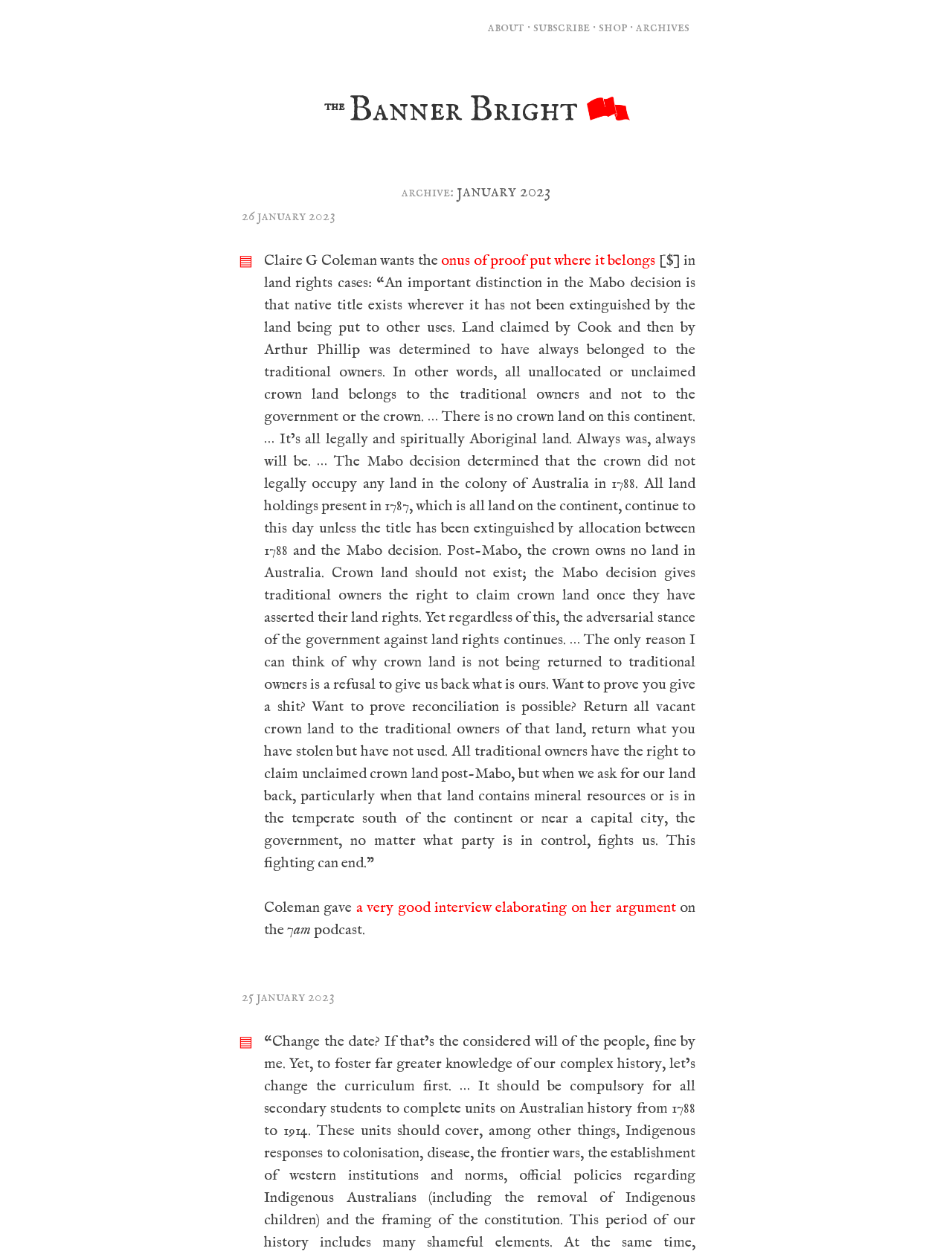What is the date of the latest article?
Please utilize the information in the image to give a detailed response to the question.

I looked for the StaticText elements with dates and found the latest one, which is '26 january 2023'. This date is associated with the article element that contains the text 'Claire G Coleman wants the onus of proof put where it belongs'.